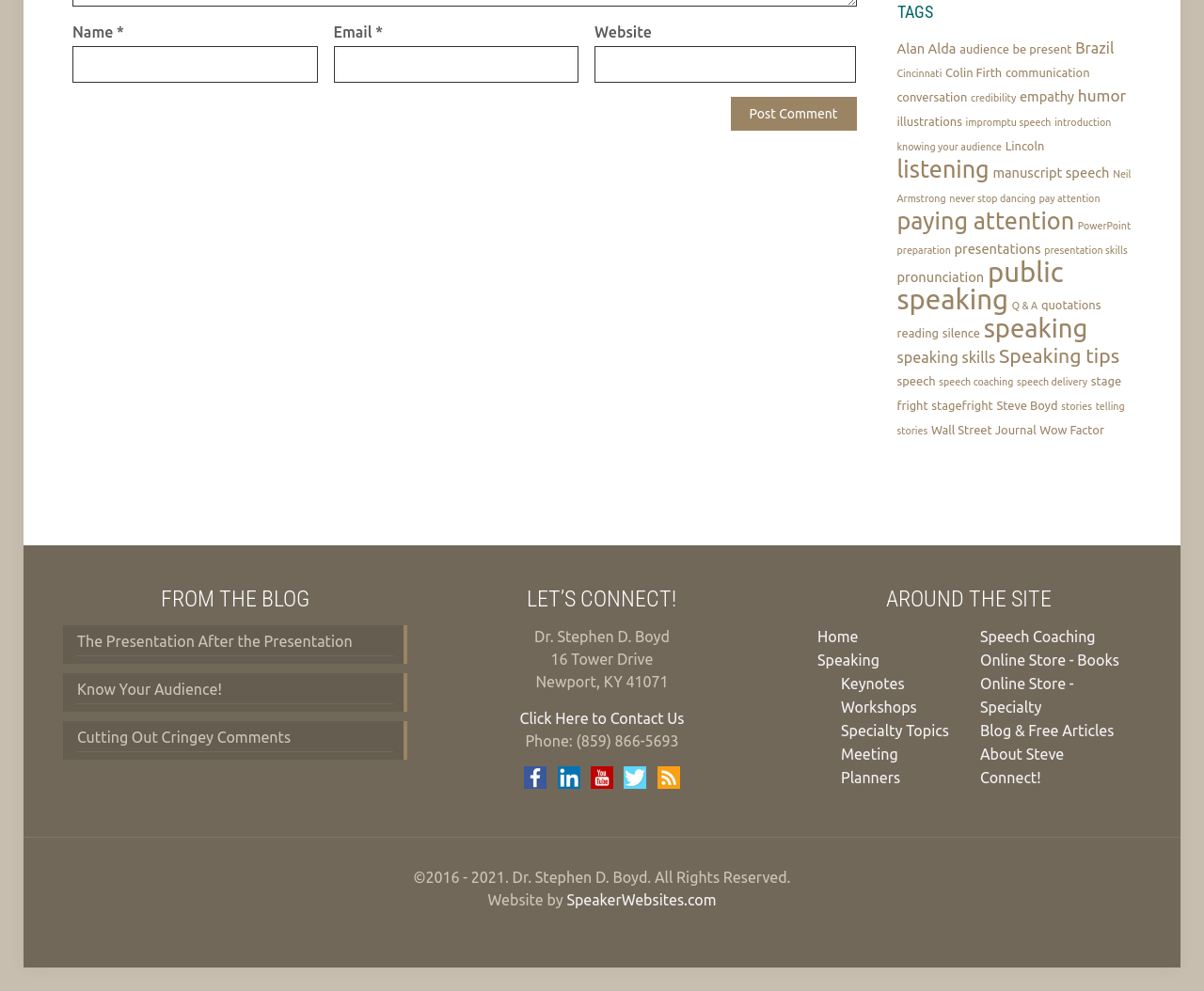Identify the bounding box coordinates for the UI element described as follows: parent_node: Website name="url". Use the format (top-left x, top-left y, bottom-right x, bottom-right y) and ensure all values are floating point numbers between 0 and 1.

[0.494, 0.046, 0.711, 0.083]